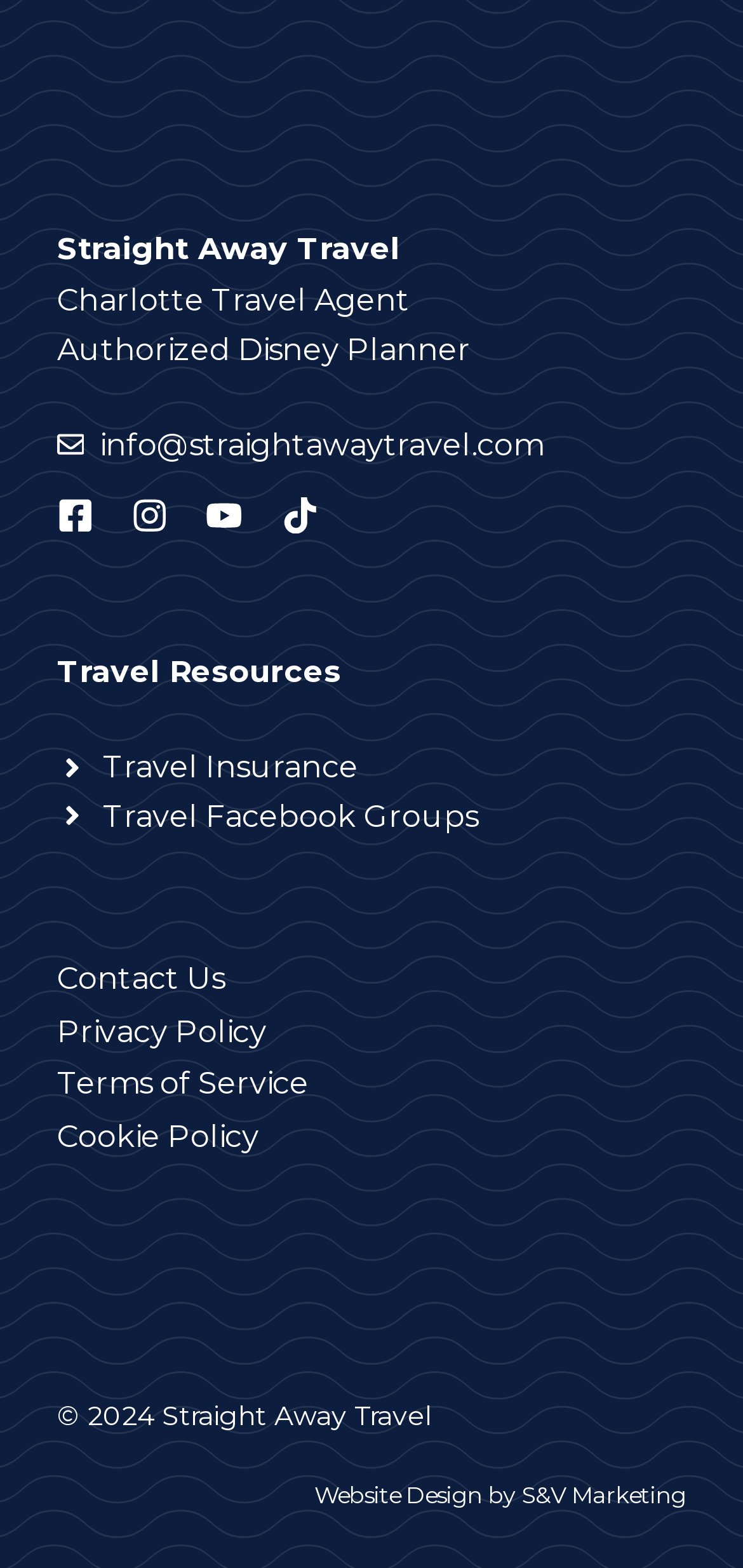What type of planner is the travel agency authorized for?
Utilize the image to construct a detailed and well-explained answer.

The type of planner the travel agency is authorized for can be found at the top of the webpage, where it says 'Authorized Disney Planner' in a static text element.